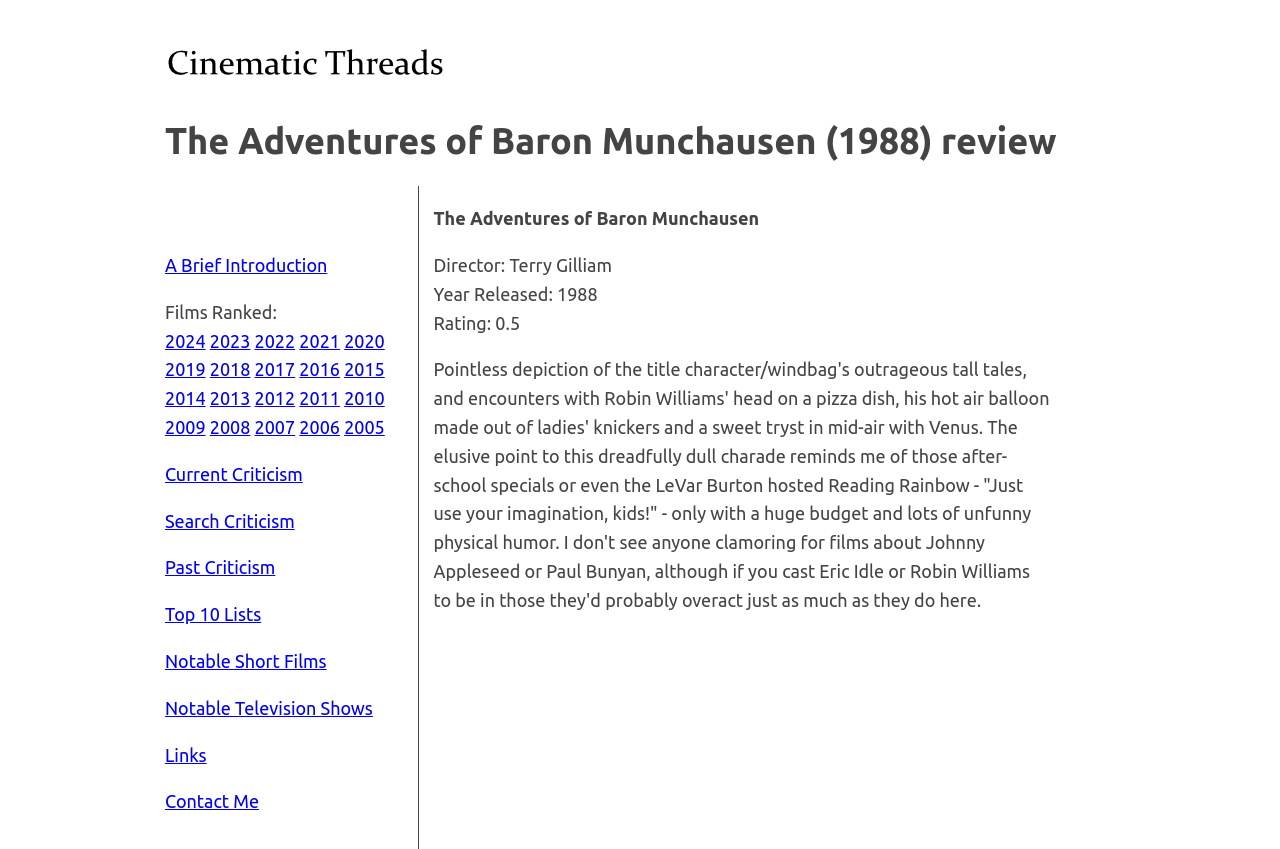Please identify the bounding box coordinates of the element's region that should be clicked to execute the following instruction: "View films from 2024". The bounding box coordinates must be four float numbers between 0 and 1, i.e., [left, top, right, bottom].

[0.129, 0.389, 0.161, 0.413]